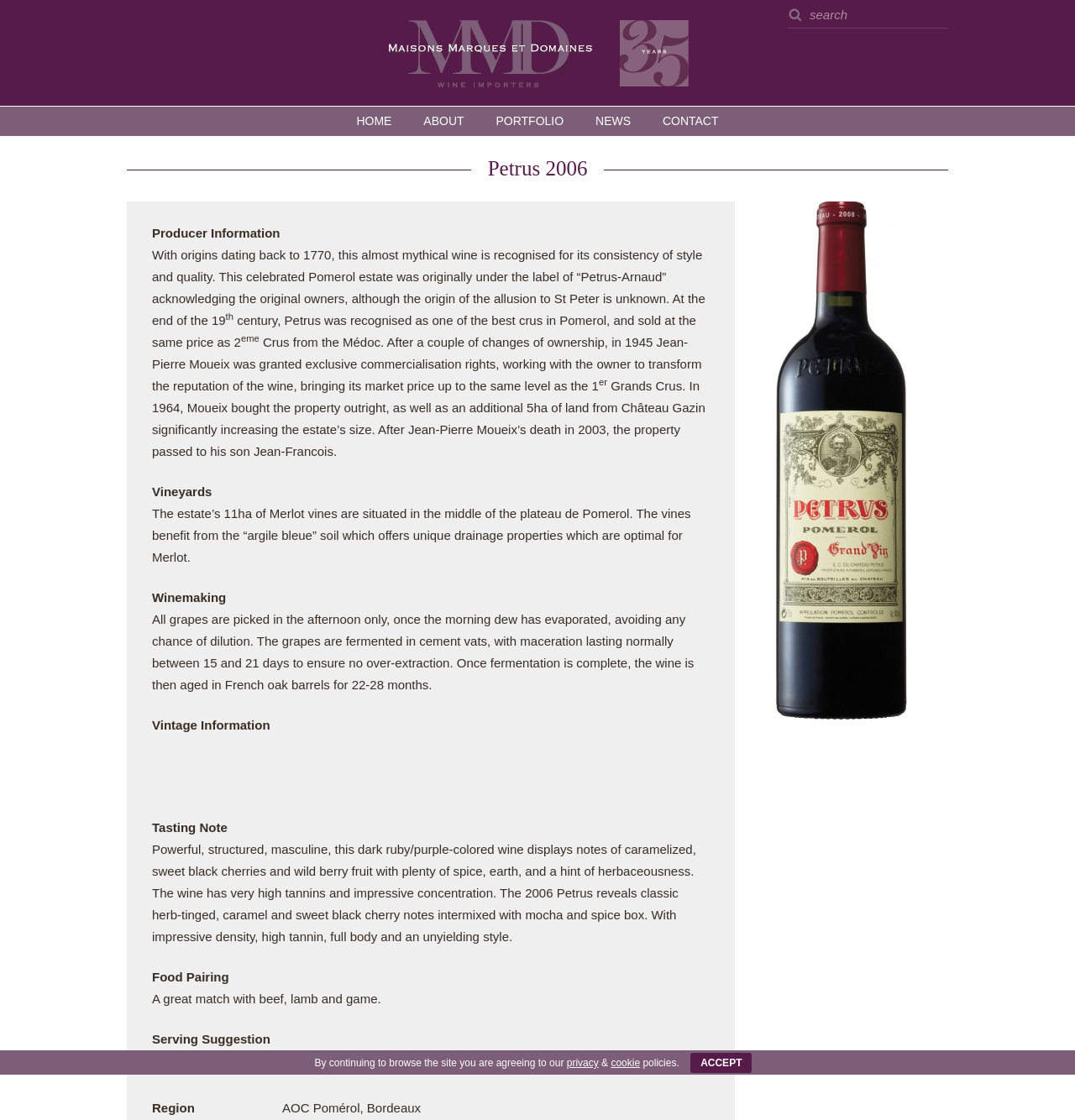Locate the bounding box coordinates of the element's region that should be clicked to carry out the following instruction: "view about page". The coordinates need to be four float numbers between 0 and 1, i.e., [left, top, right, bottom].

[0.381, 0.095, 0.445, 0.121]